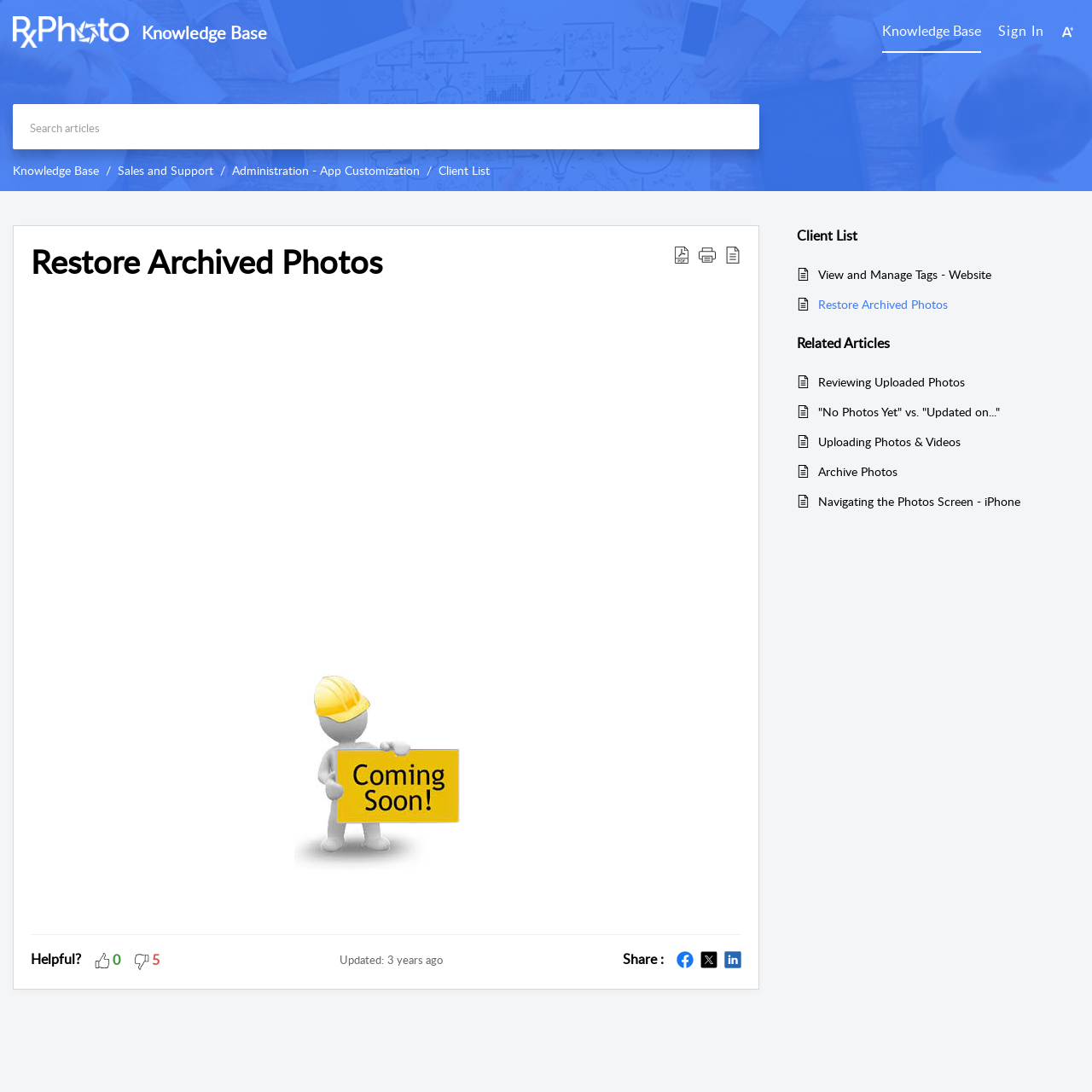Using the element description Design Engine Architects, predict the bounding box coordinates for the UI element. Provide the coordinates in (top-left x, top-left y, bottom-right x, bottom-right y) format with values ranging from 0 to 1.

None